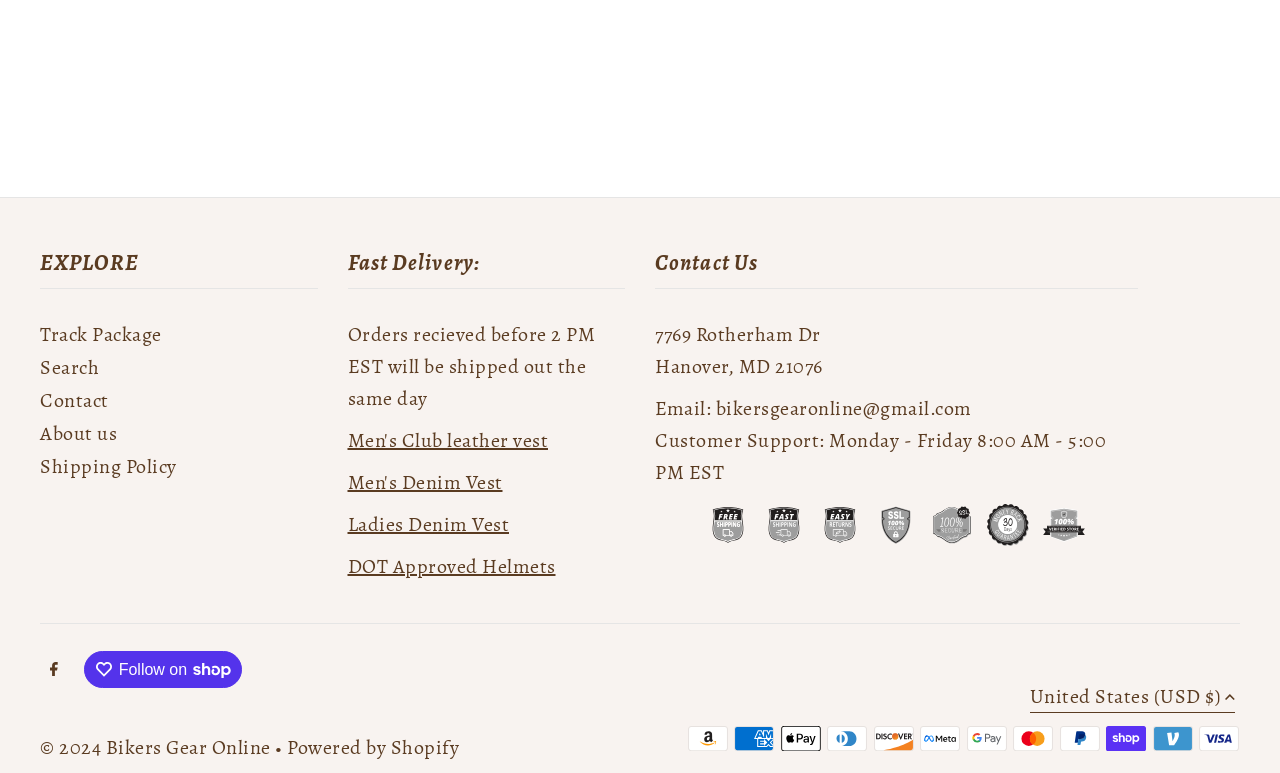What is the shipping policy of this website?
Please use the image to provide an in-depth answer to the question.

I found the 'Shipping Policy' link and then looked for the corresponding text, which is 'Orders recieved before 2 PM EST will be shipped out the same day' with a bounding box coordinate of [0.271, 0.415, 0.465, 0.533].